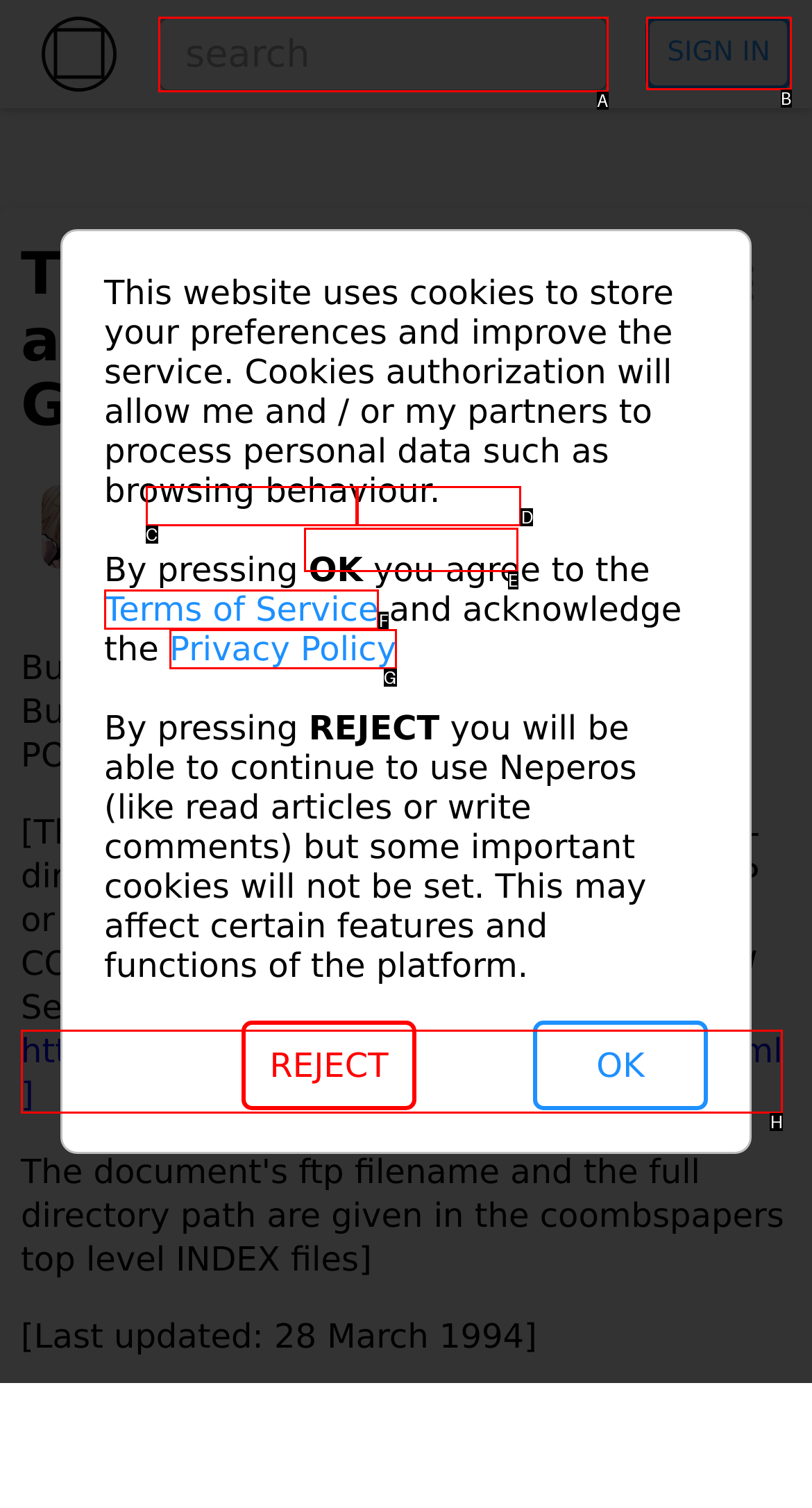Identify the correct HTML element to click for the task: Read BuddhaNetBBS article. Provide the letter of your choice.

E